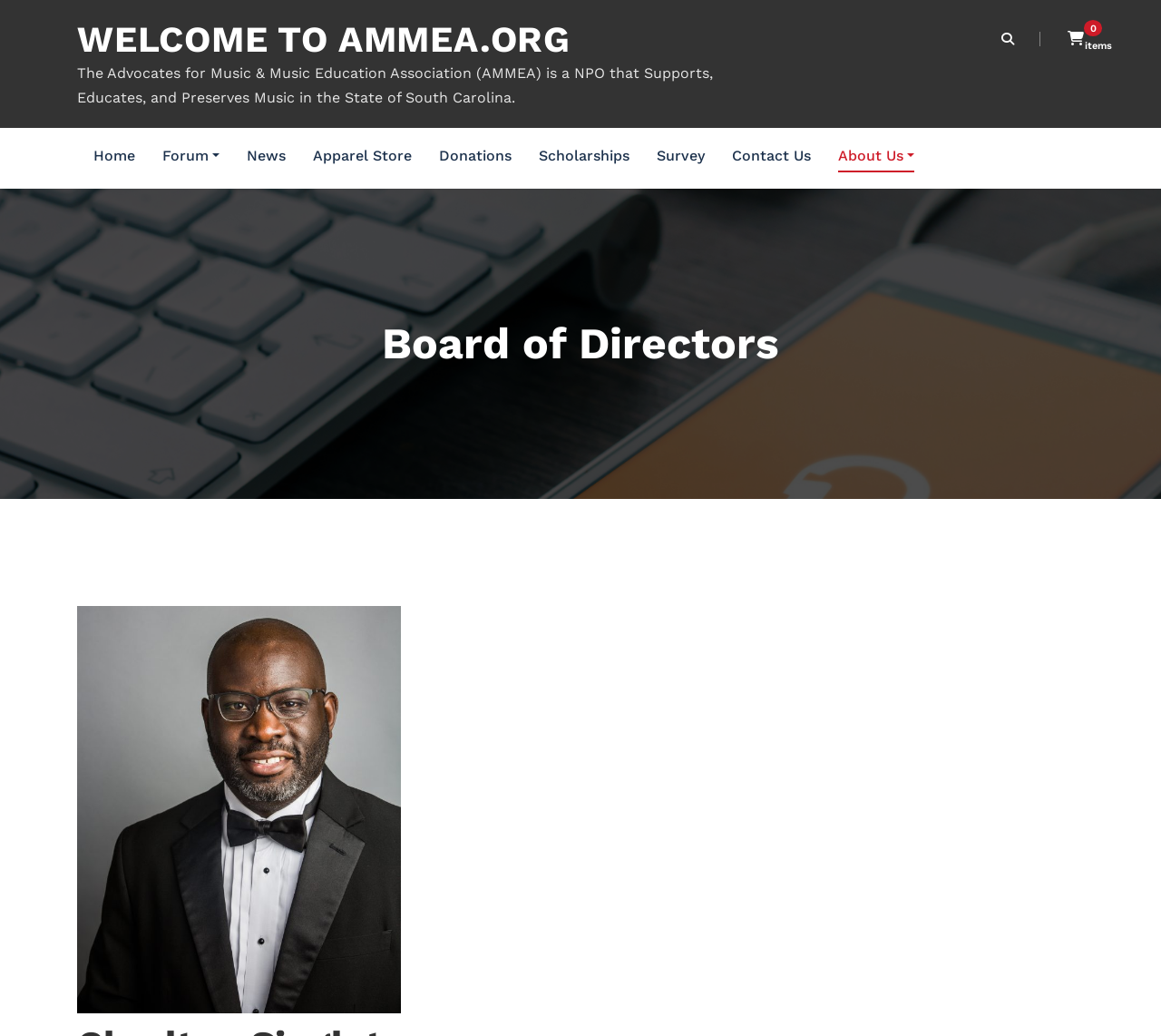Kindly determine the bounding box coordinates for the clickable area to achieve the given instruction: "Check the News".

[0.213, 0.131, 0.246, 0.175]